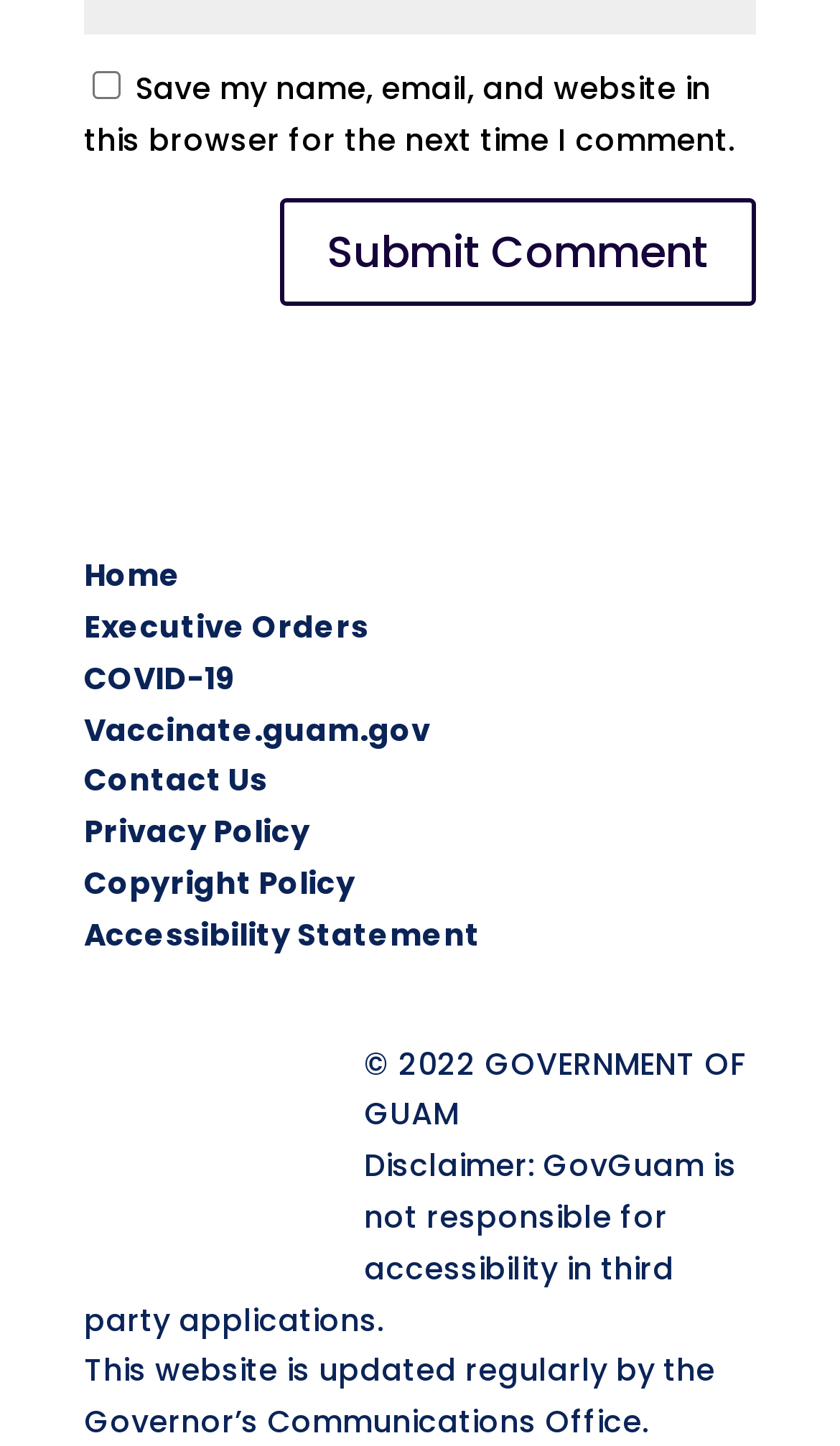What is the name of the office that updates the website?
Refer to the image and provide a thorough answer to the question.

I found the StaticText element 'This website is updated regularly by the Governor’s Communications Office.' at the bottom of the webpage, which indicates the name of the office that updates the website.